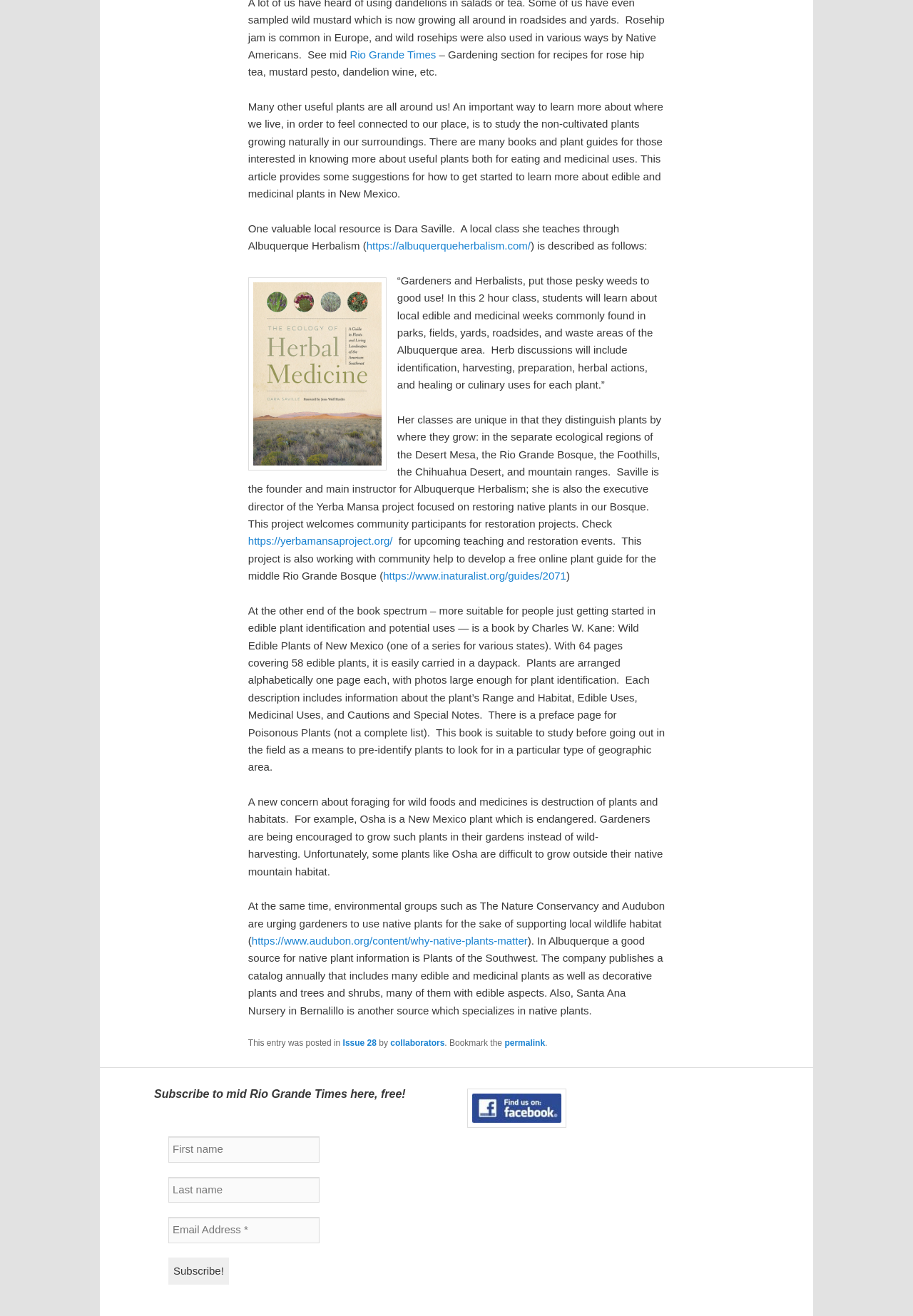Kindly determine the bounding box coordinates for the area that needs to be clicked to execute this instruction: "Subscribe to mid Rio Grande Times".

[0.184, 0.955, 0.251, 0.976]